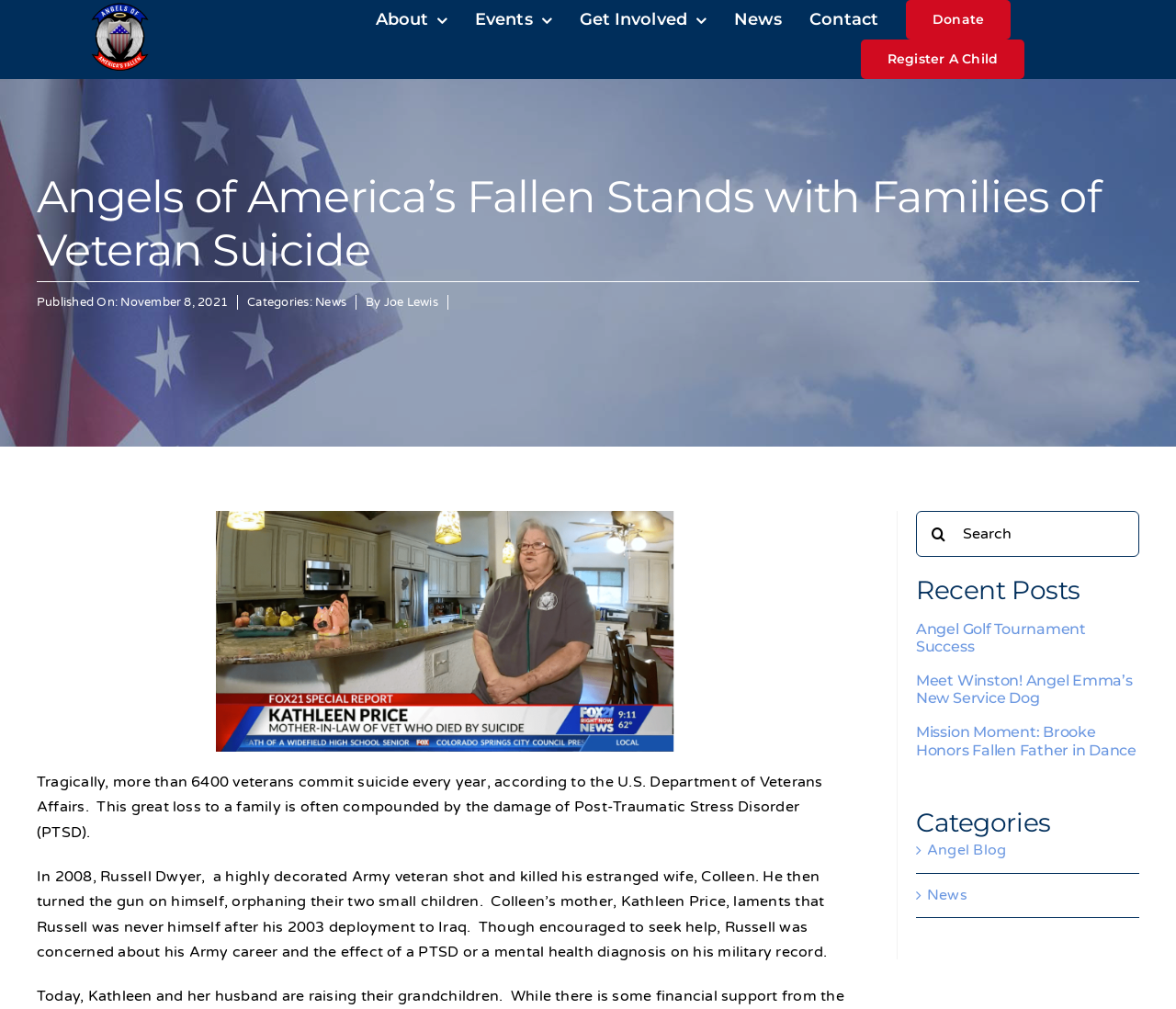How many navigation links are there?
Provide a detailed and extensive answer to the question.

I counted the number of links in the main menu, which are 'About', 'Events', 'Get Involved', 'News', 'Contact', 'Donate', and 'Register A Child'. There are 7 links in total.